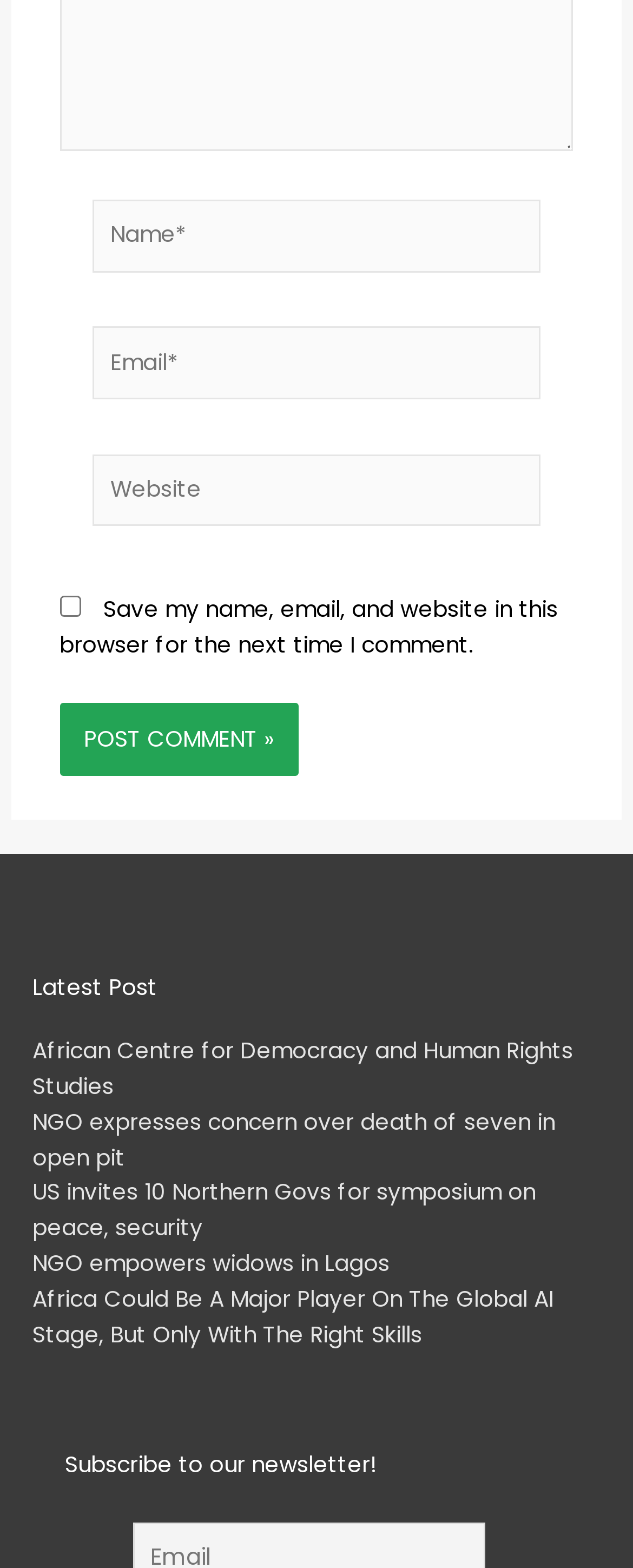What is the label of the first textbox?
Using the image as a reference, answer the question with a short word or phrase.

Name*